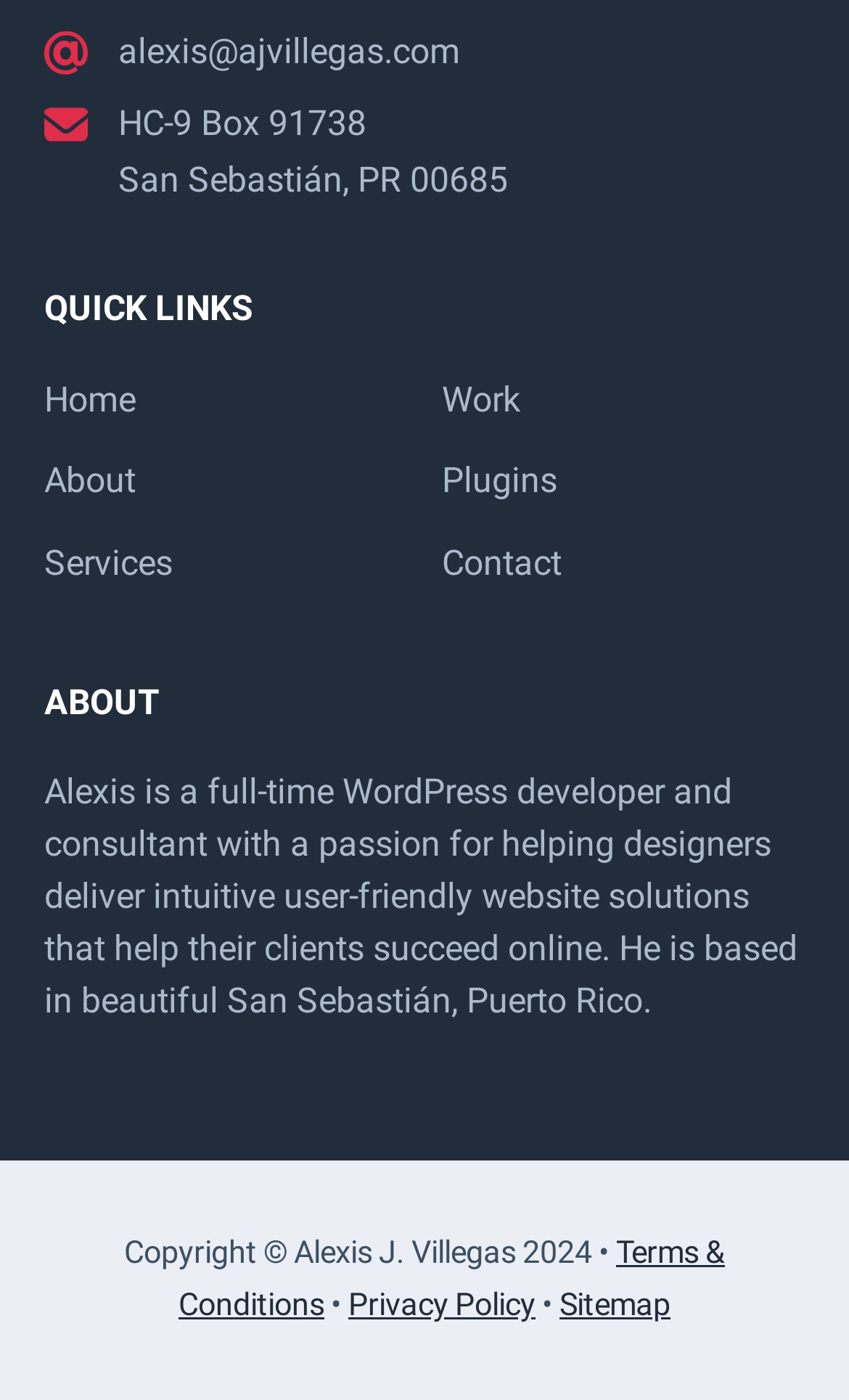Using the element description Privacy Policy, predict the bounding box coordinates for the UI element. Provide the coordinates in (top-left x, top-left y, bottom-right x, bottom-right y) format with values ranging from 0 to 1.

[0.41, 0.919, 0.631, 0.946]